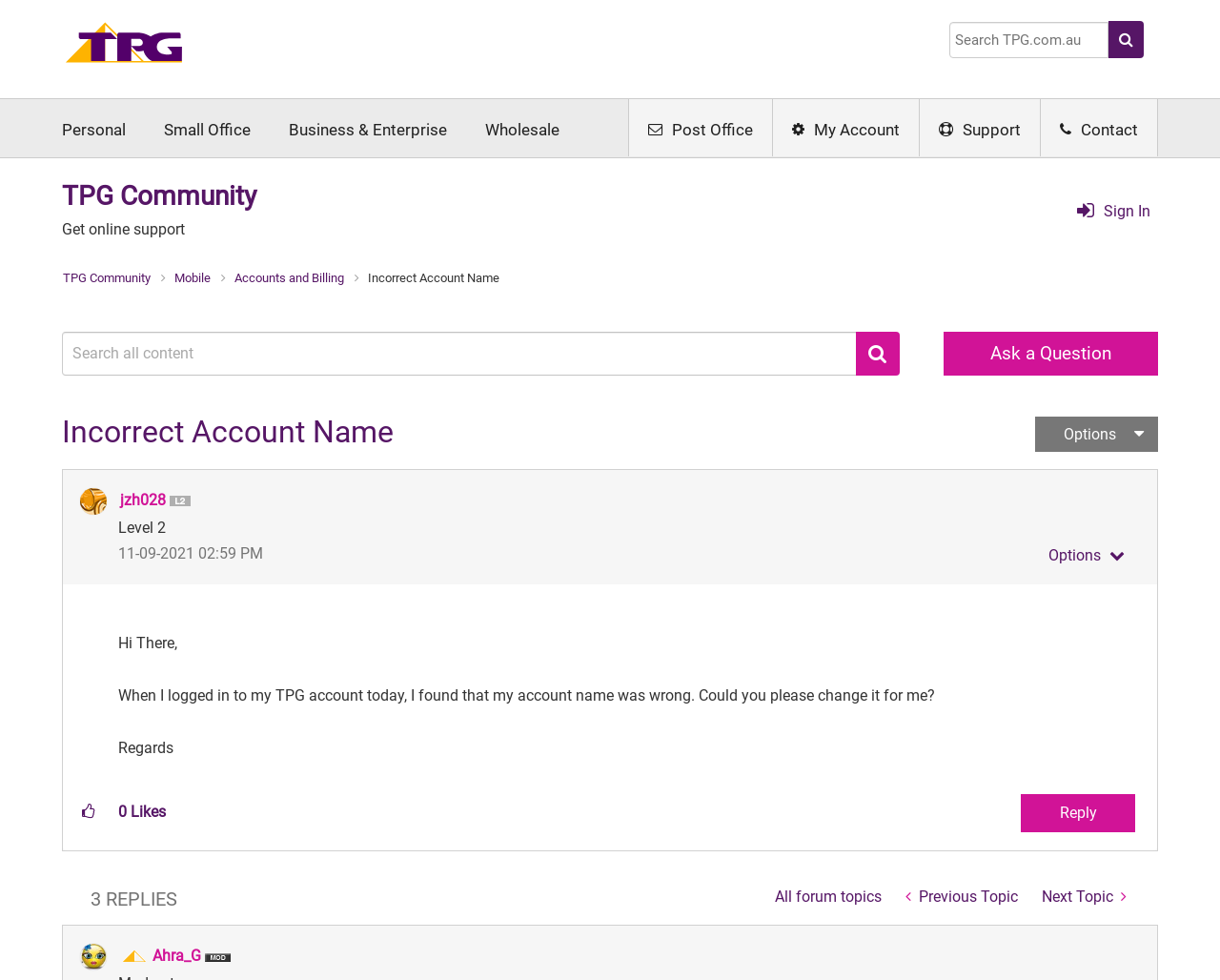Analyze the image and answer the question with as much detail as possible: 
What is the current page in the breadcrumb navigation?

I found the answer by looking at the breadcrumb navigation element which shows the current page as 'Incorrect Account Name'.